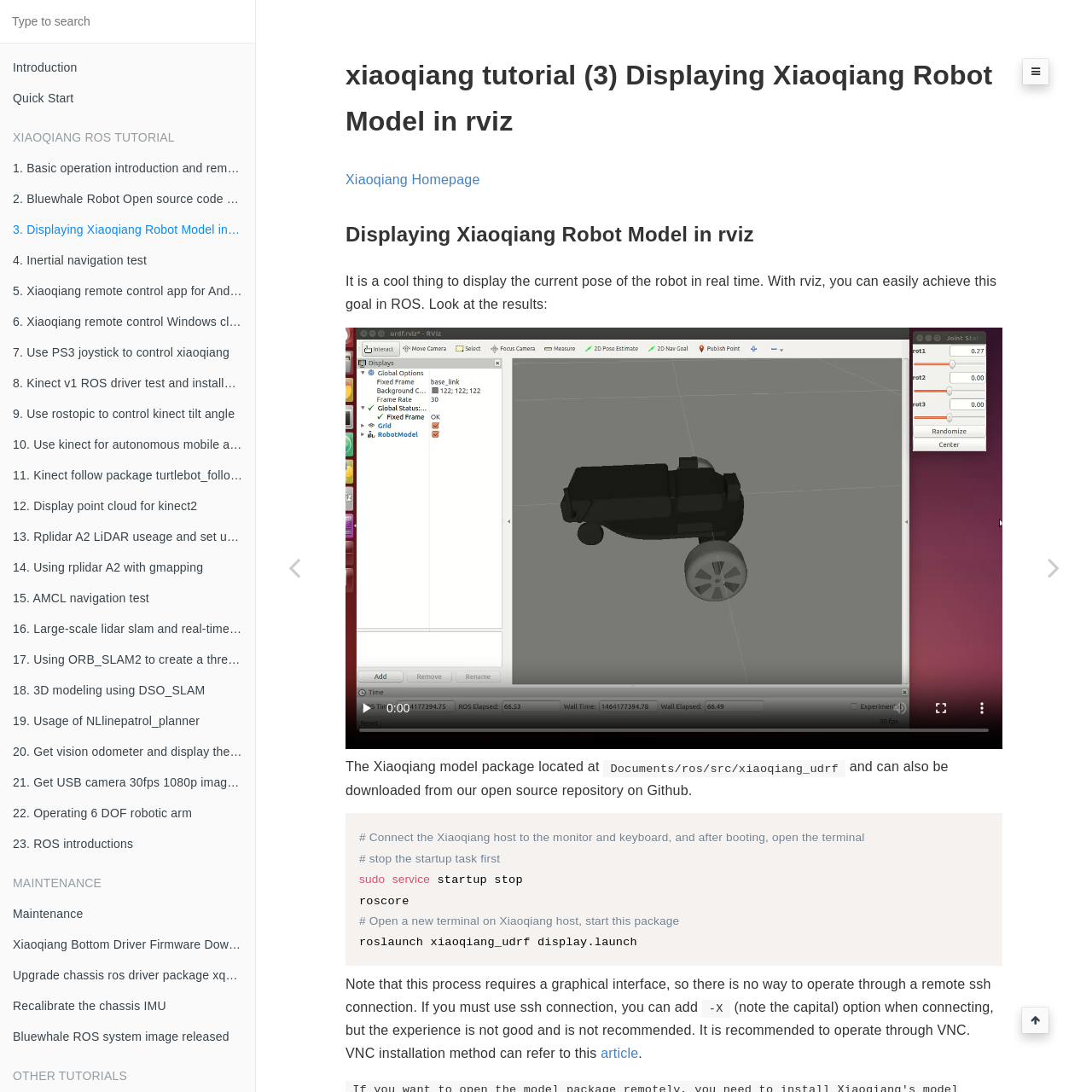Locate the coordinates of the bounding box for the clickable region that fulfills this instruction: "Search for something".

[0.005, 0.005, 0.229, 0.034]